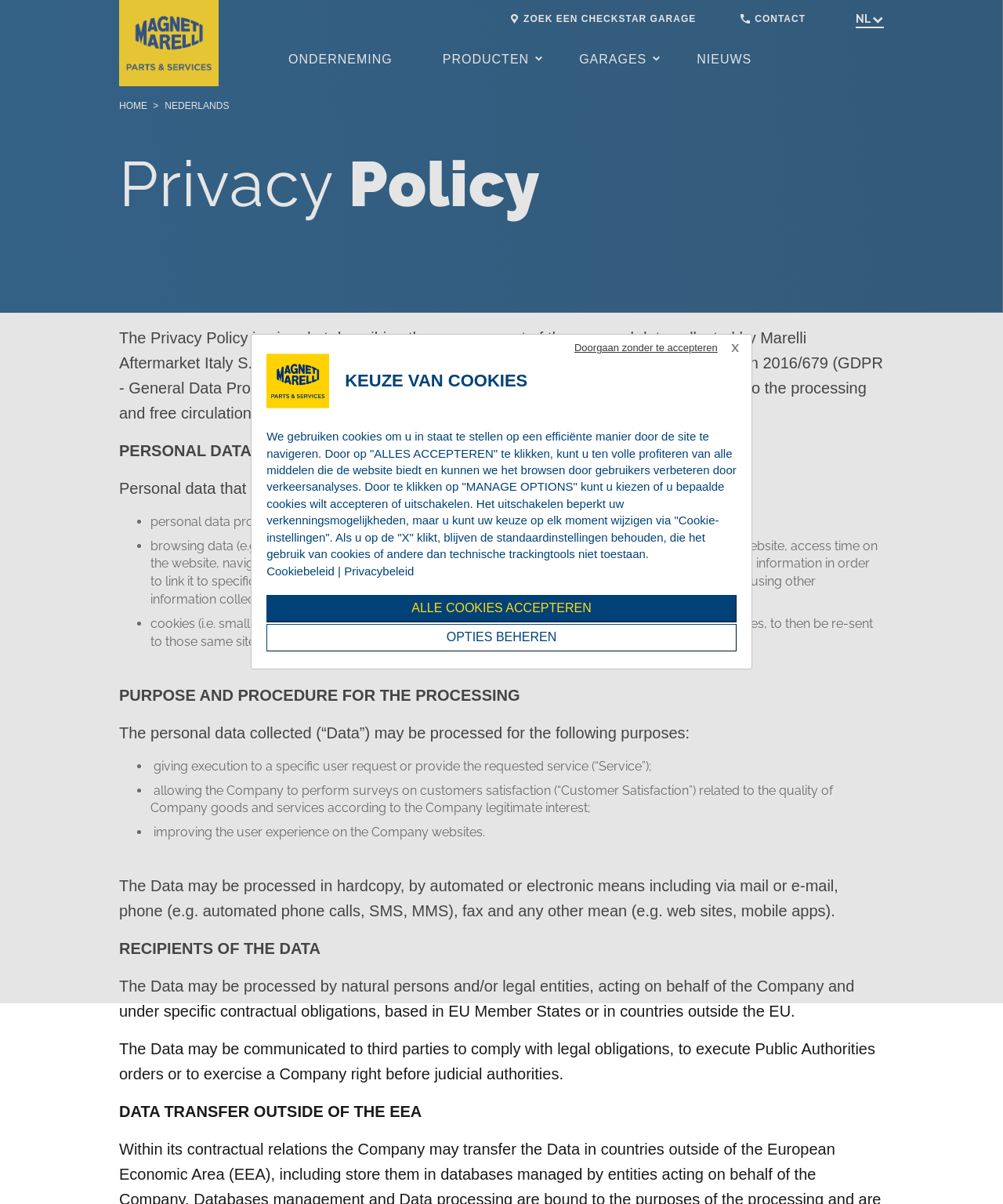Provide a one-word or brief phrase answer to the question:
What is the purpose of the cookies?

To enable efficient navigation and improve user experience